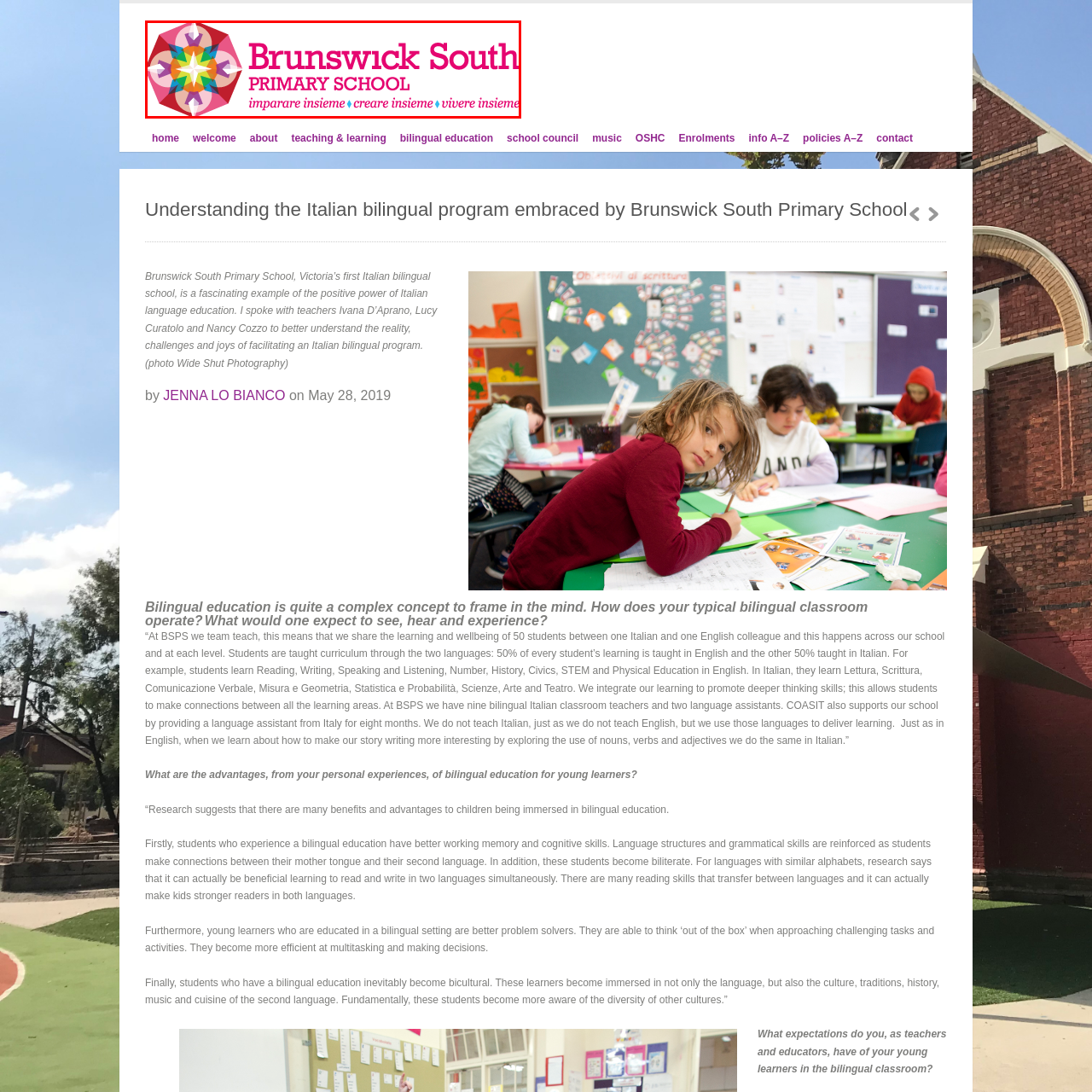Refer to the image within the red outline and provide a one-word or phrase answer to the question:
What is the focus of the school's mission?

Collaborative and bilingual learning